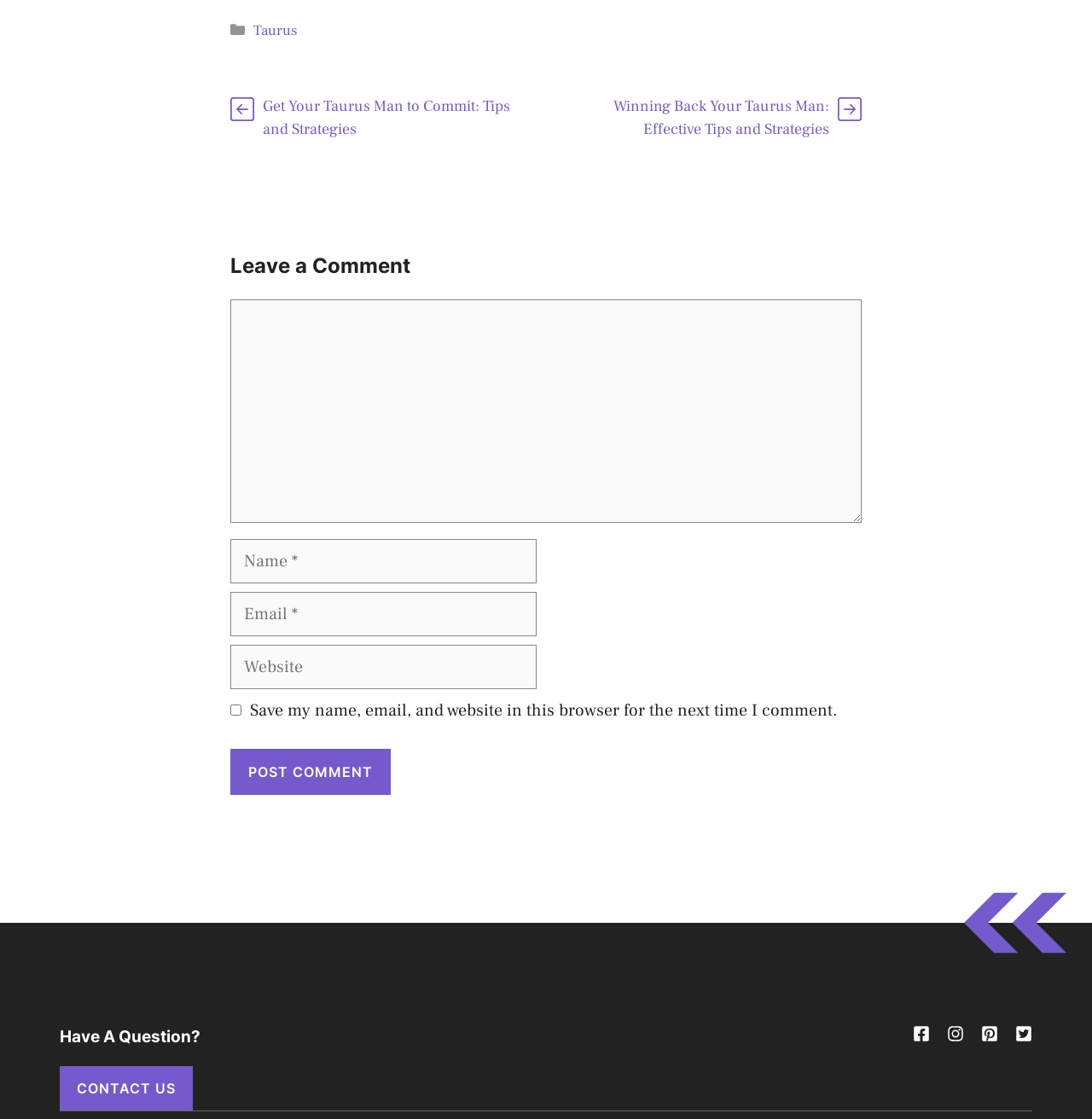Identify the bounding box coordinates of the region that should be clicked to execute the following instruction: "Enter a comment".

[0.211, 0.267, 0.789, 0.467]